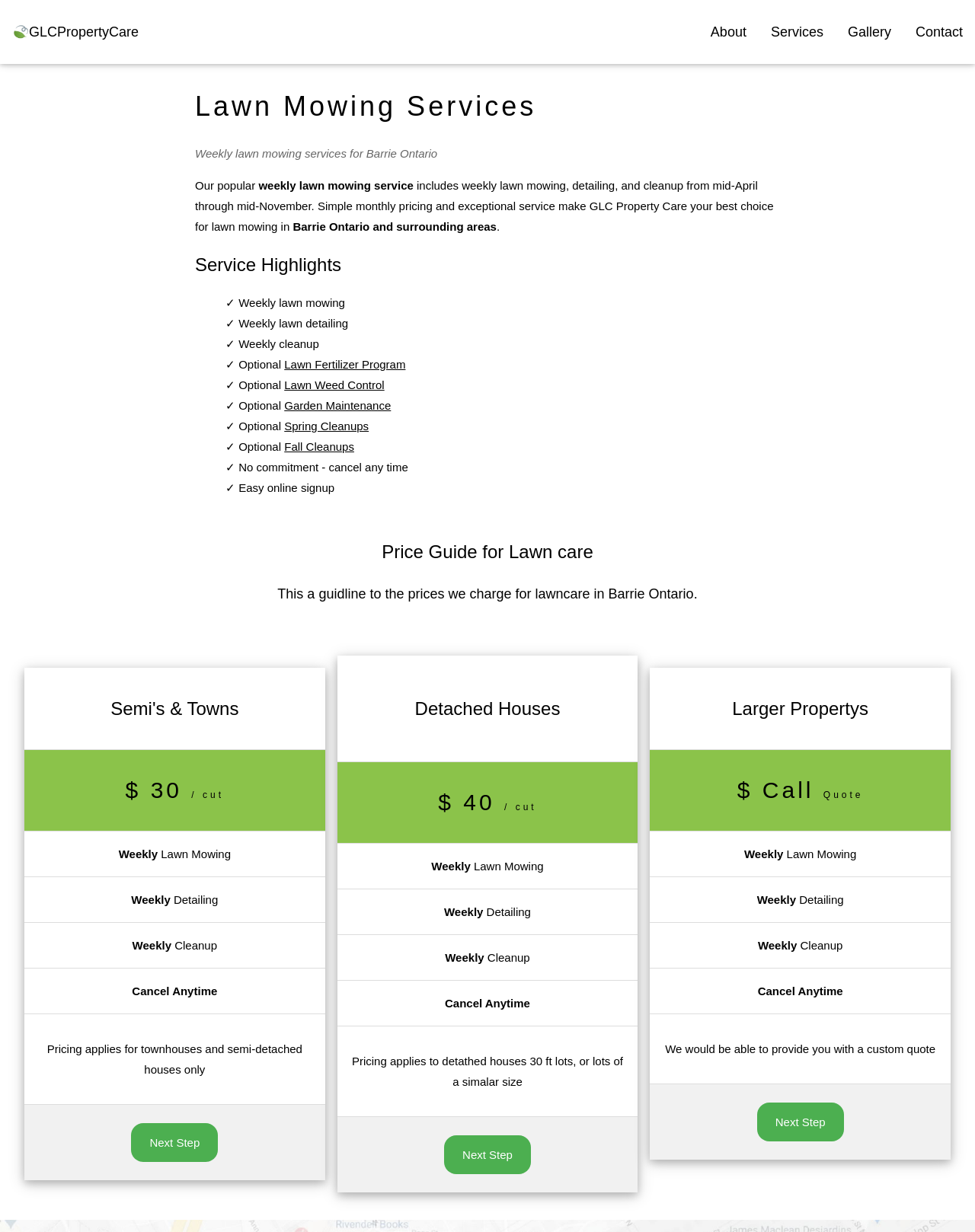Use the information in the screenshot to answer the question comprehensively: What is the price of lawn mowing for detached houses?

The price of lawn mowing for detached houses can be found in the 'Price Guide for Lawn care' section, where it lists the prices for different types of houses. For detached houses, the price is $40 per cut.